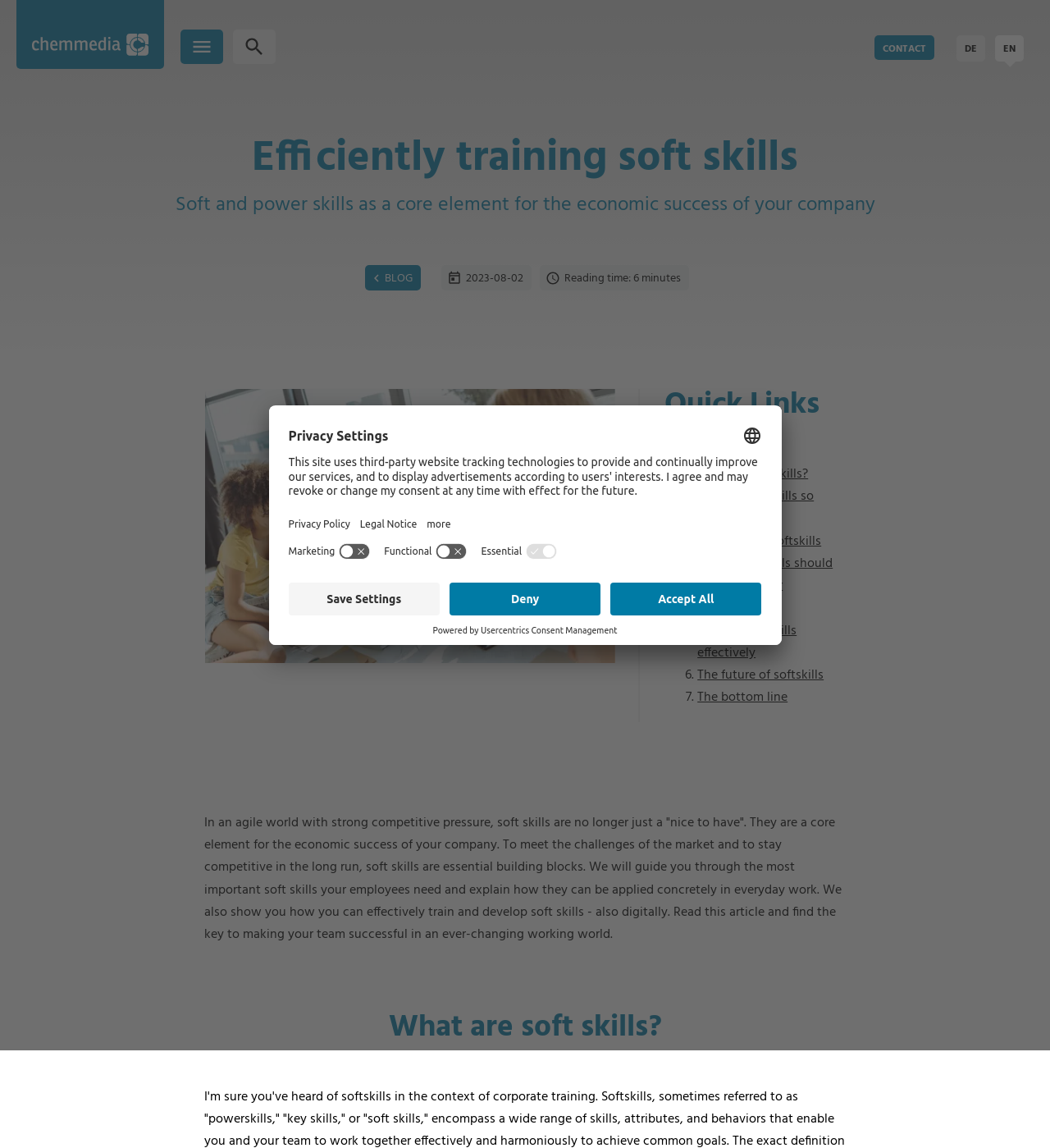Find and specify the bounding box coordinates that correspond to the clickable region for the instruction: "Click on the 'CONTACT' link".

[0.833, 0.031, 0.89, 0.052]